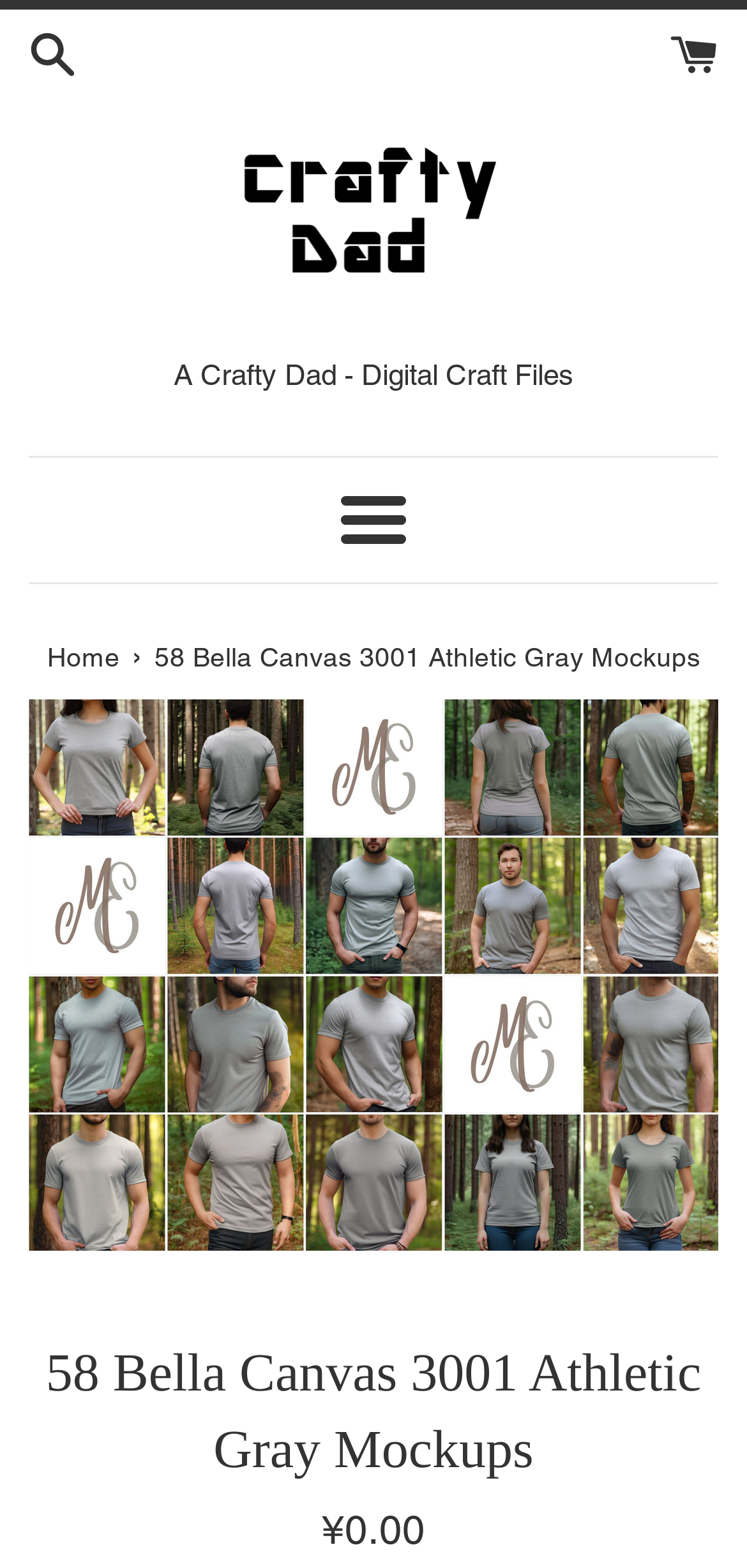Give a one-word or short phrase answer to the question: 
What is the name of the website?

A Crafty Dad